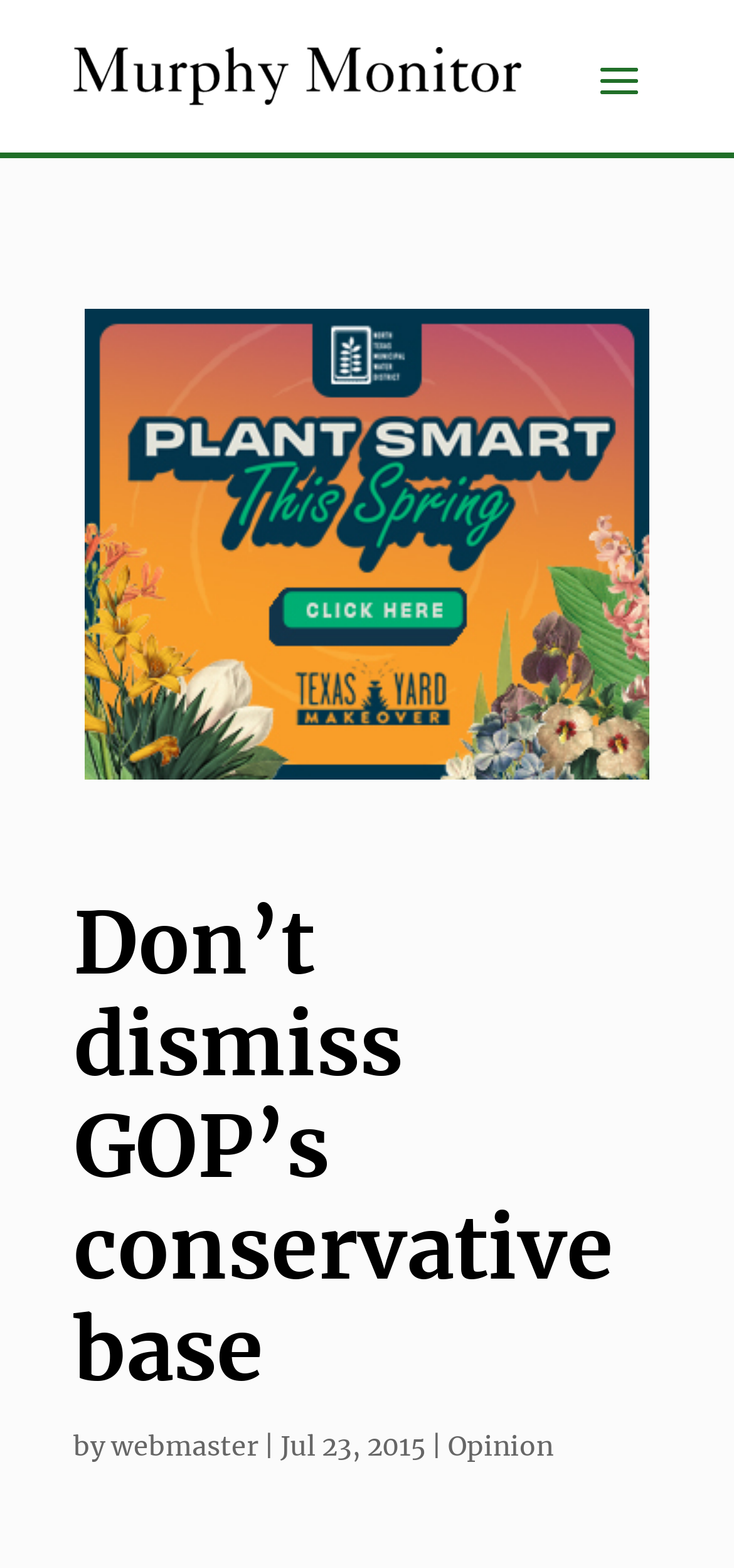Provide your answer in a single word or phrase: 
What is the category of this article?

Opinion